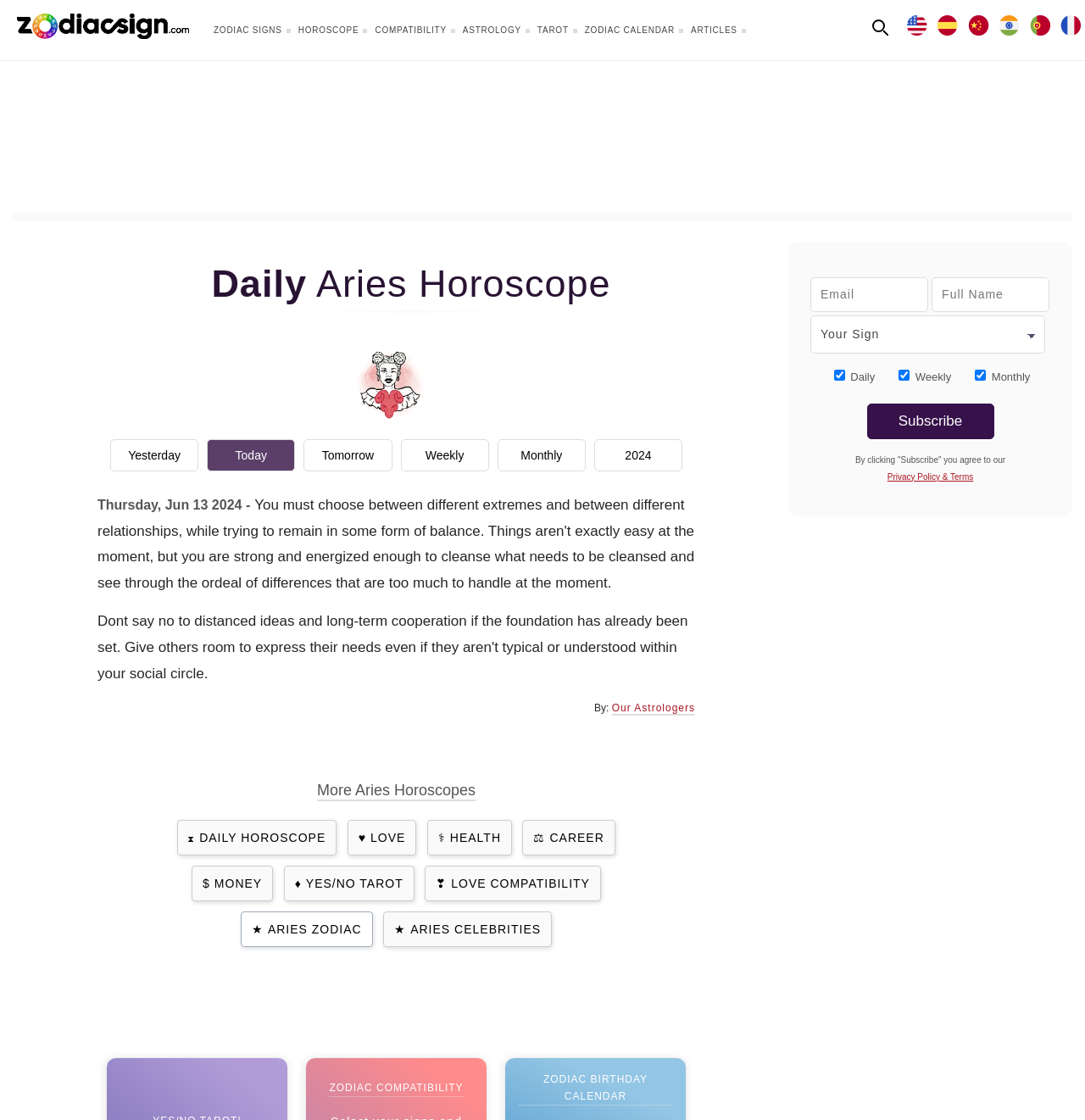Show the bounding box coordinates of the region that should be clicked to follow the instruction: "Select your zodiac sign."

[0.747, 0.281, 0.964, 0.316]